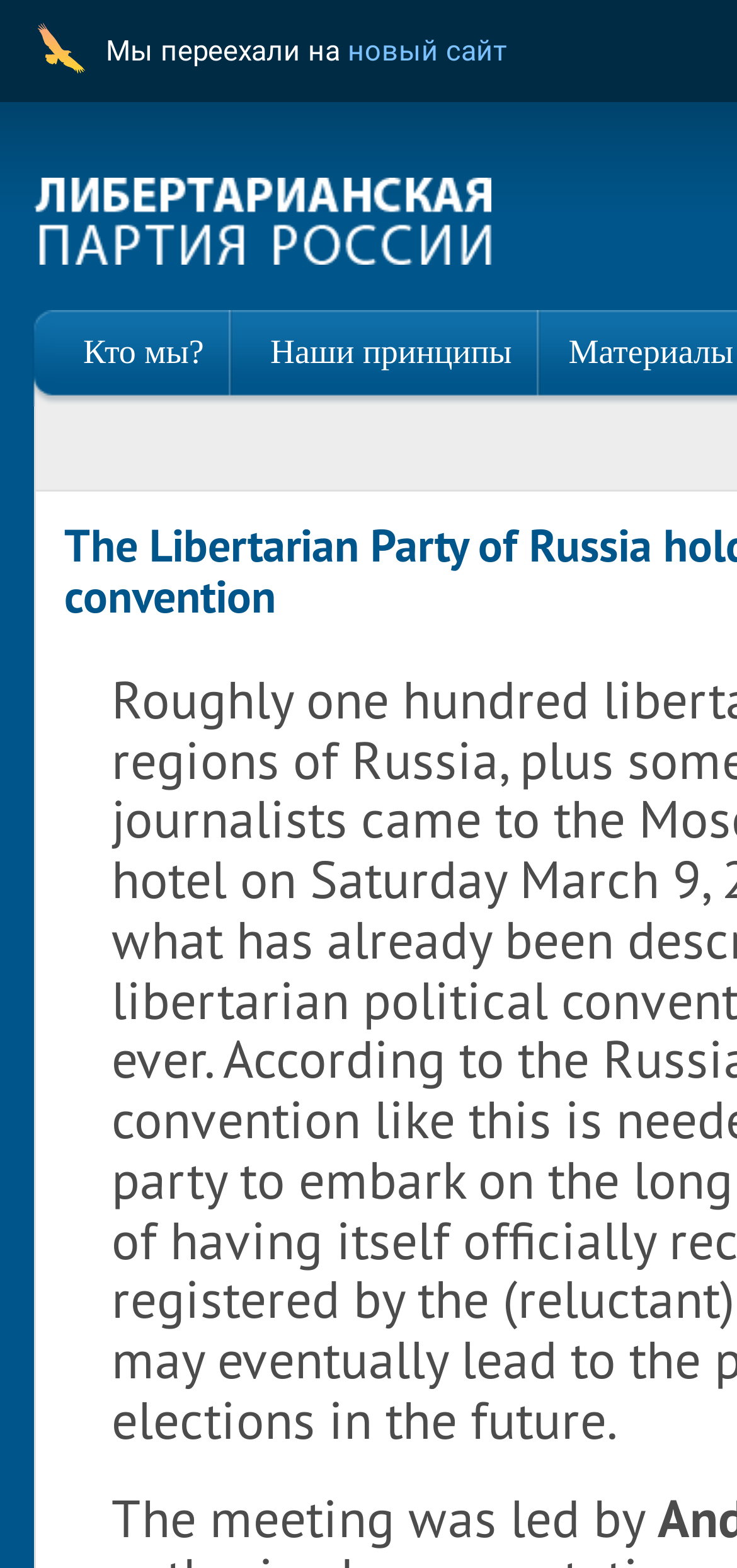Respond with a single word or phrase for the following question: 
What is the logo of the Libertarian Party of Russia?

Logo